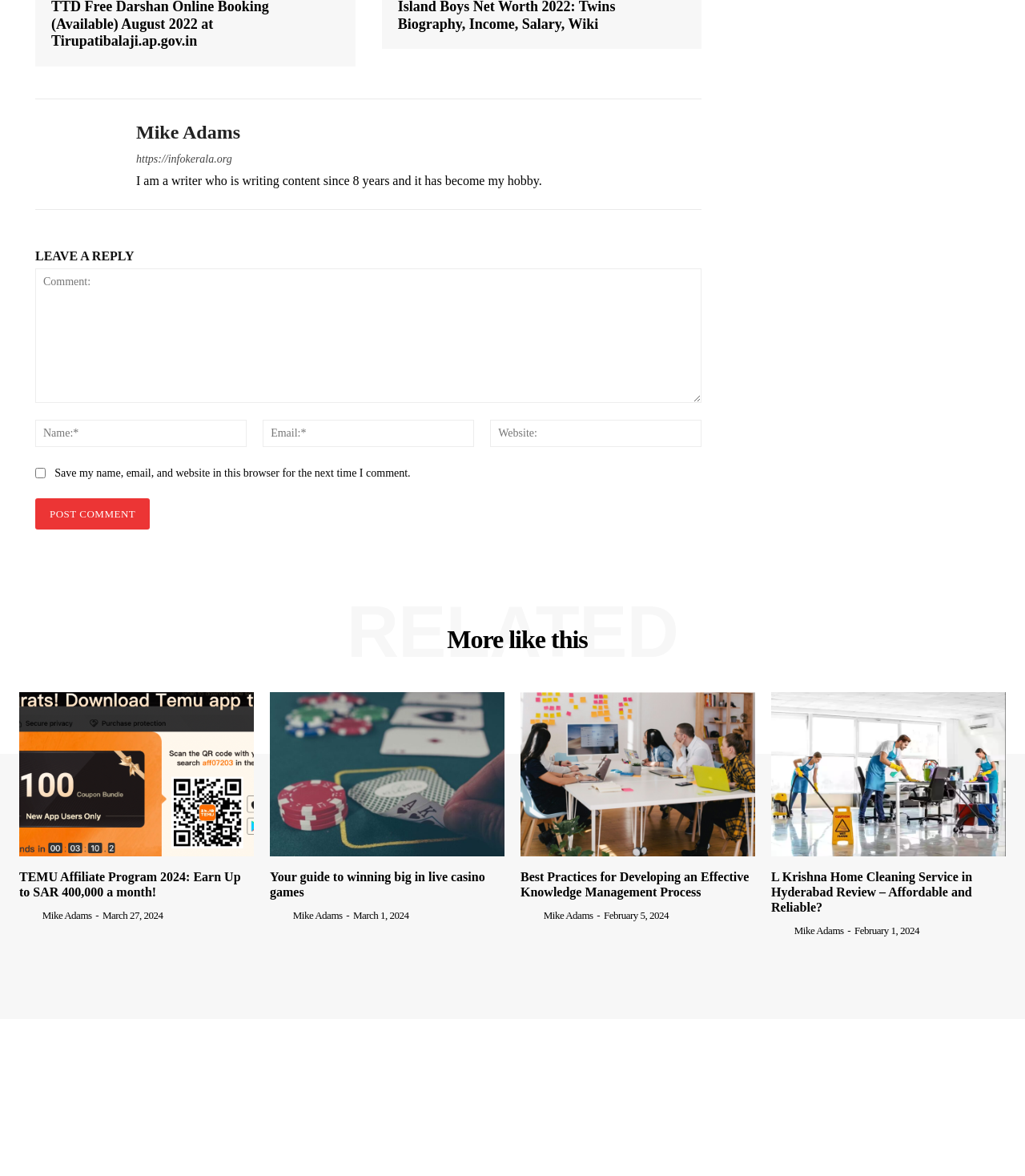What is the author's name?
From the screenshot, provide a brief answer in one word or phrase.

Mike Adams